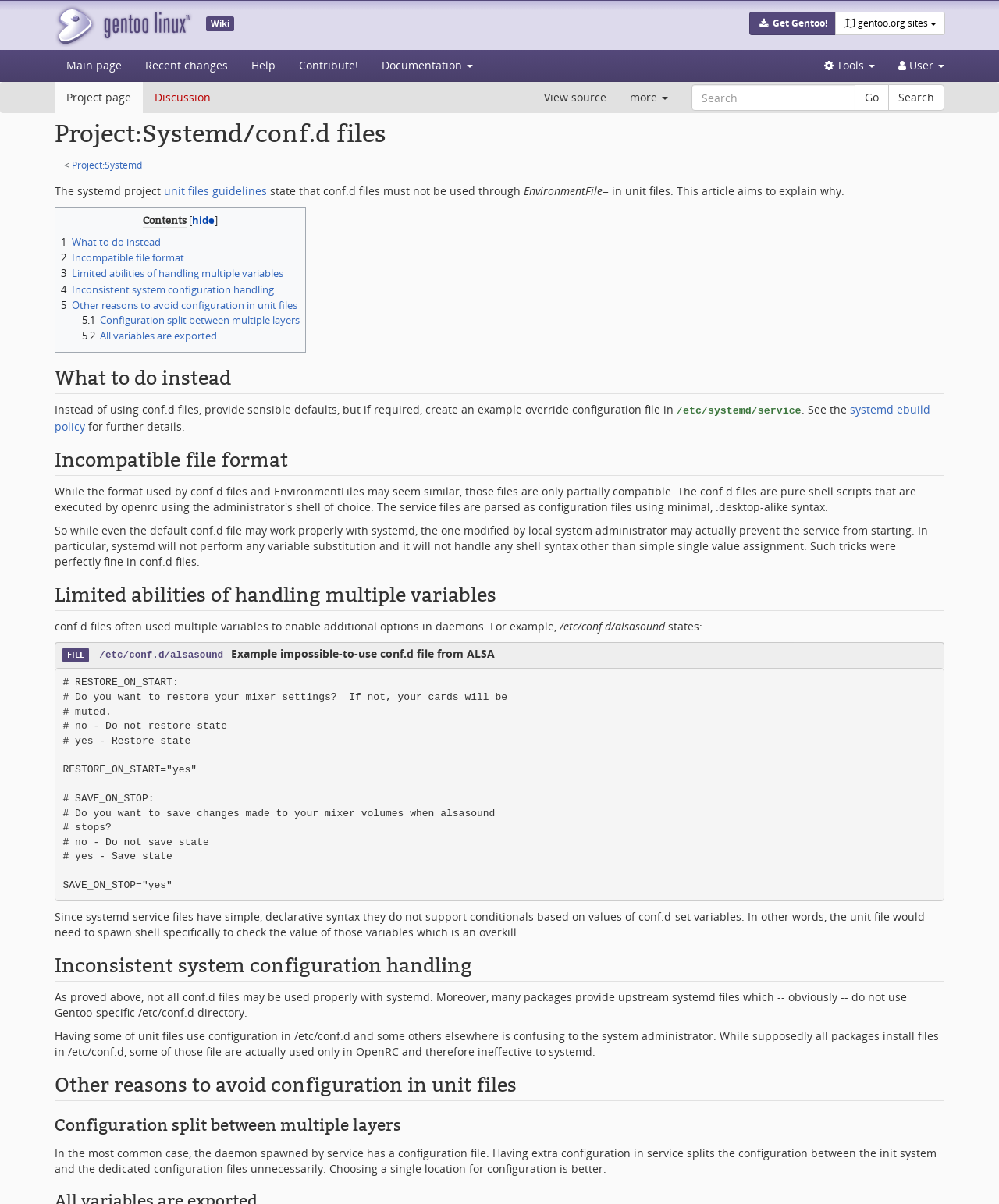Please locate the bounding box coordinates of the element that needs to be clicked to achieve the following instruction: "Click on What to do instead". The coordinates should be four float numbers between 0 and 1, i.e., [left, top, right, bottom].

[0.061, 0.195, 0.161, 0.207]